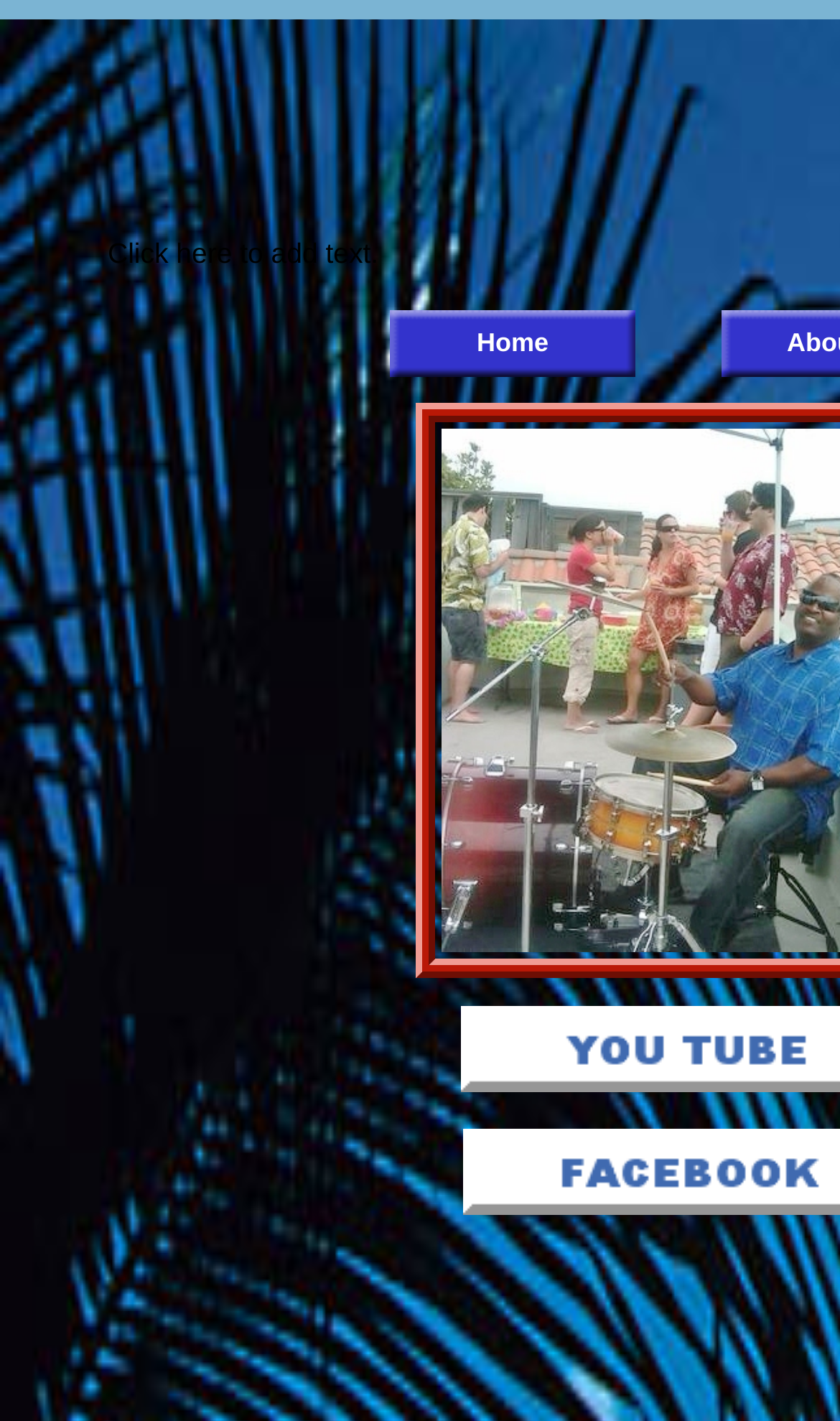Highlight the bounding box of the UI element that corresponds to this description: "Home".

[0.464, 0.218, 0.756, 0.265]